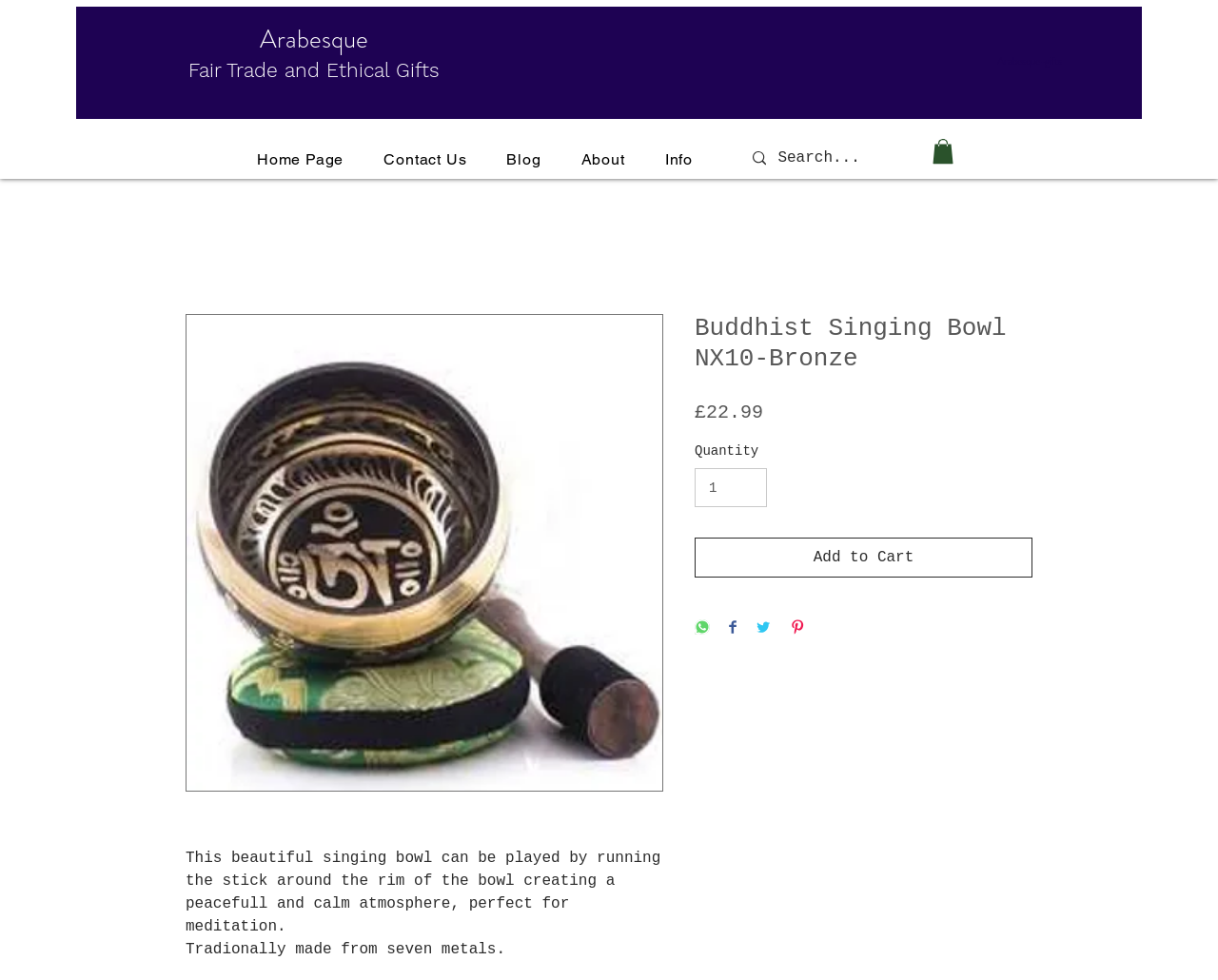Give a concise answer of one word or phrase to the question: 
What is the price of the Buddhist Singing Bowl?

£22.99